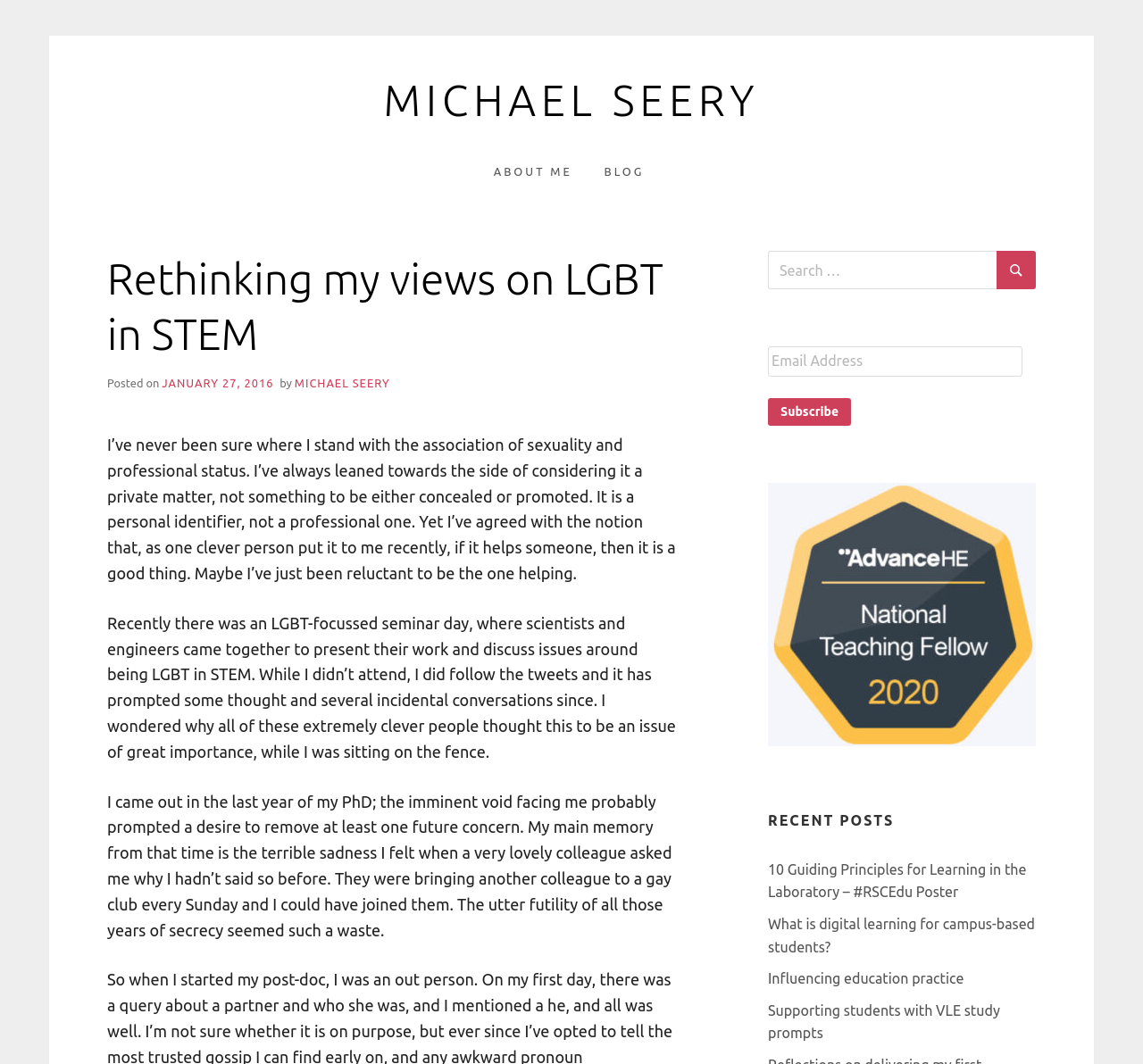Please find the bounding box coordinates of the element's region to be clicked to carry out this instruction: "Search for something".

[0.672, 0.236, 0.872, 0.272]